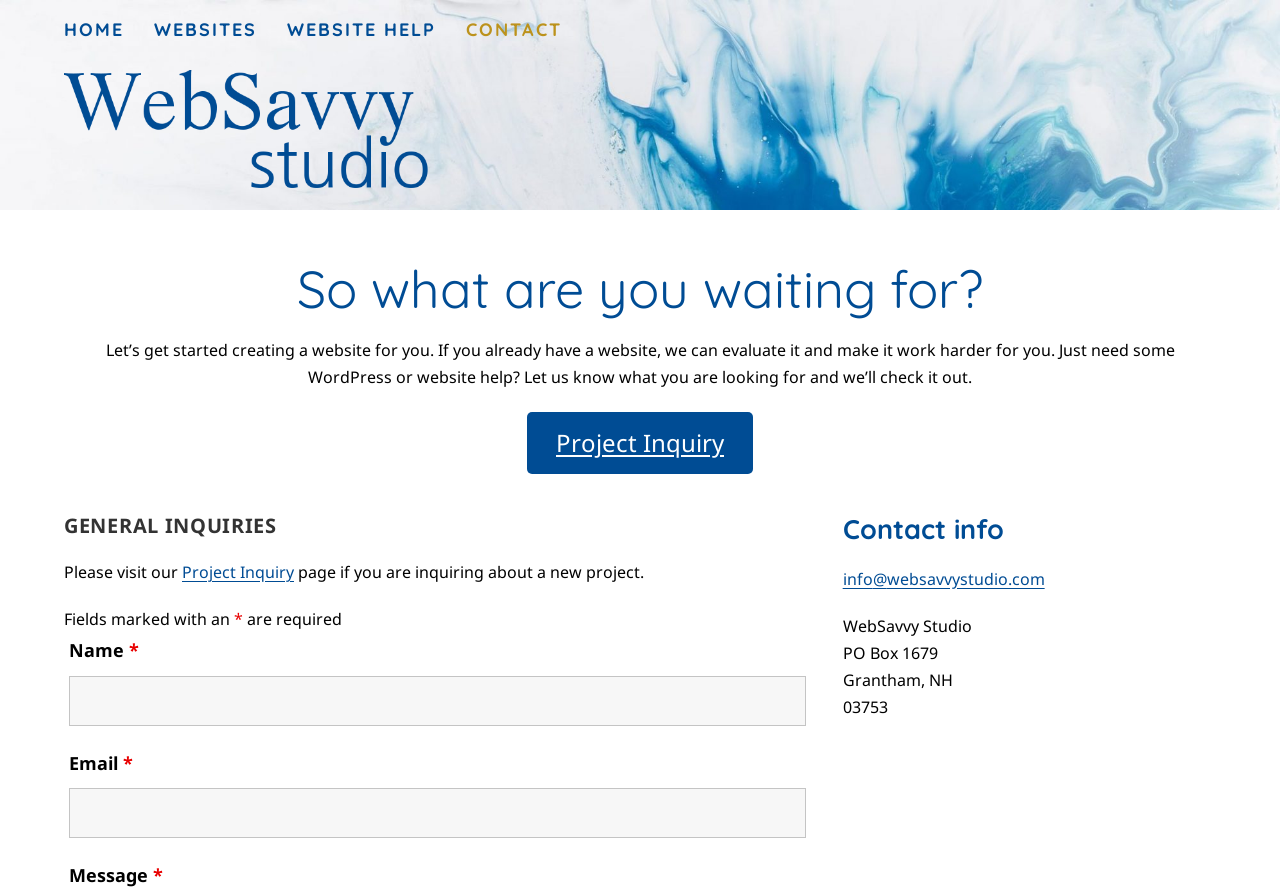Generate a detailed explanation of the webpage's features and information.

This webpage is about WebSavvy Studio, a website creation service located in the Upper Valley area of New Hampshire and Vermont. At the top, there are four navigation links: "HOME", "WEBSITES", "WEBSITE HELP", and "CONTACT". Below these links, there is a layout table with a logo image of WebSavvy Studio on the left and a heading that reads "So what are you waiting for?" on the right.

Under the heading, there is a paragraph of text that invites visitors to get started with creating a website or seeking help with an existing one. Next to this text, there is a "Project Inquiry" link. Further down, there is a heading "GENERAL INQUIRIES" followed by a sentence that directs visitors to the "Project Inquiry" page for new project inquiries.

Below this, there is a form with fields for "Name", "Email", and "Message", all of which are required. The form also has a "Project Inquiry" link above it. On the right side of the page, there is a section with the heading "Contact info" that lists the contact information of WebSavvy Studio, including an email address, website URL, postal address, and phone number.